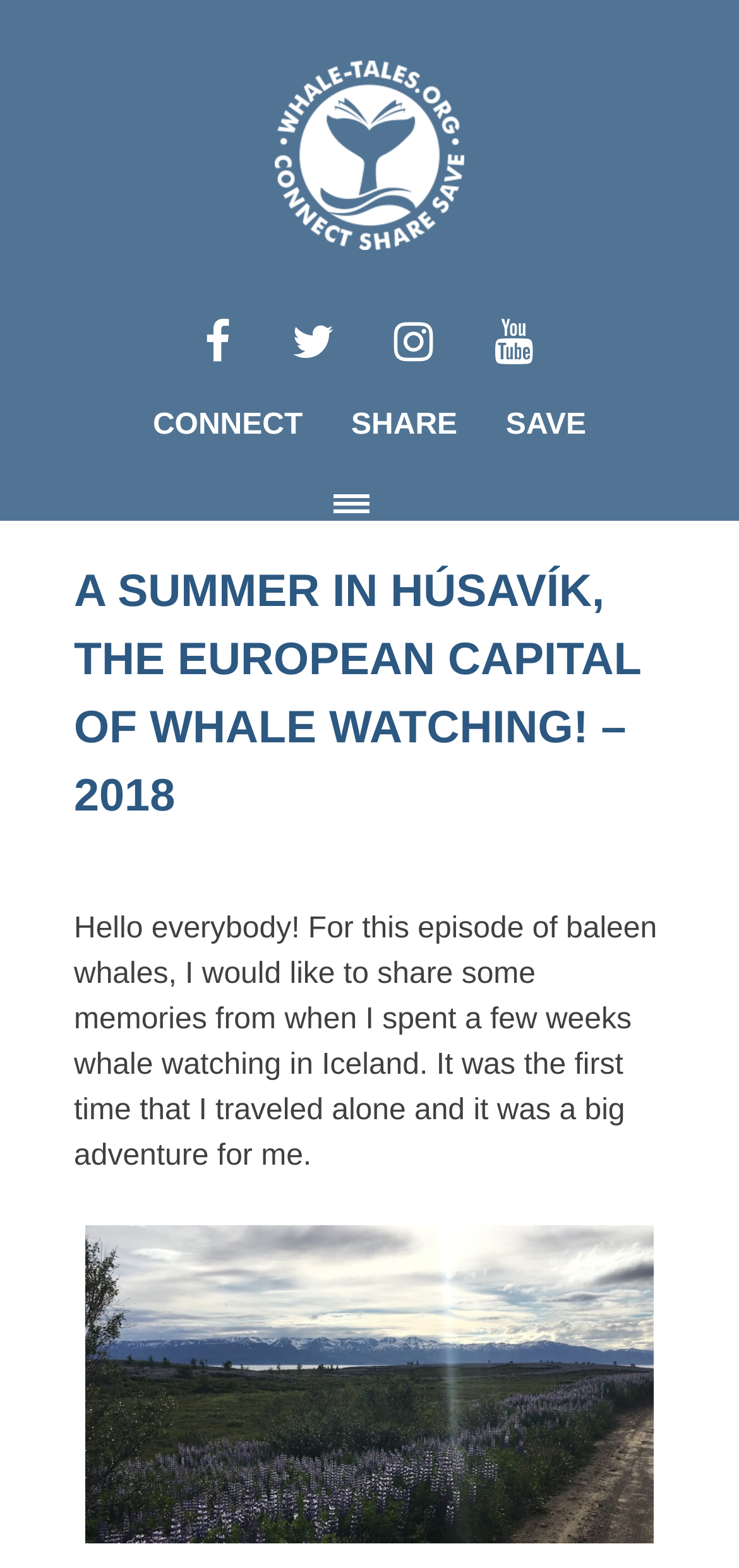What is the last link in the 'READ TALES FROM:' section?
Look at the image and answer with only one word or phrase.

FLINDERS BAY